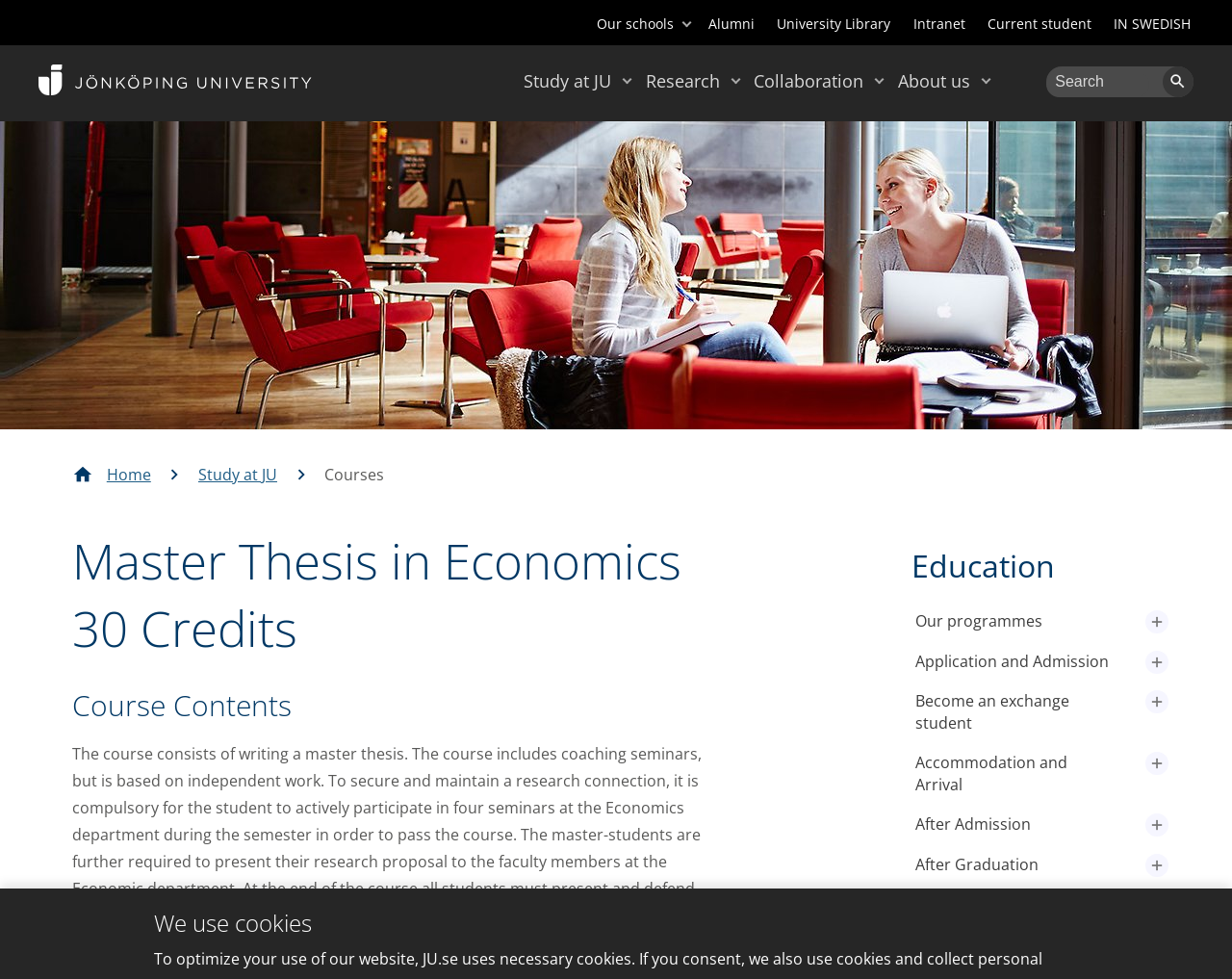Please find the bounding box coordinates for the clickable element needed to perform this instruction: "Search for something".

[0.944, 0.068, 0.969, 0.099]